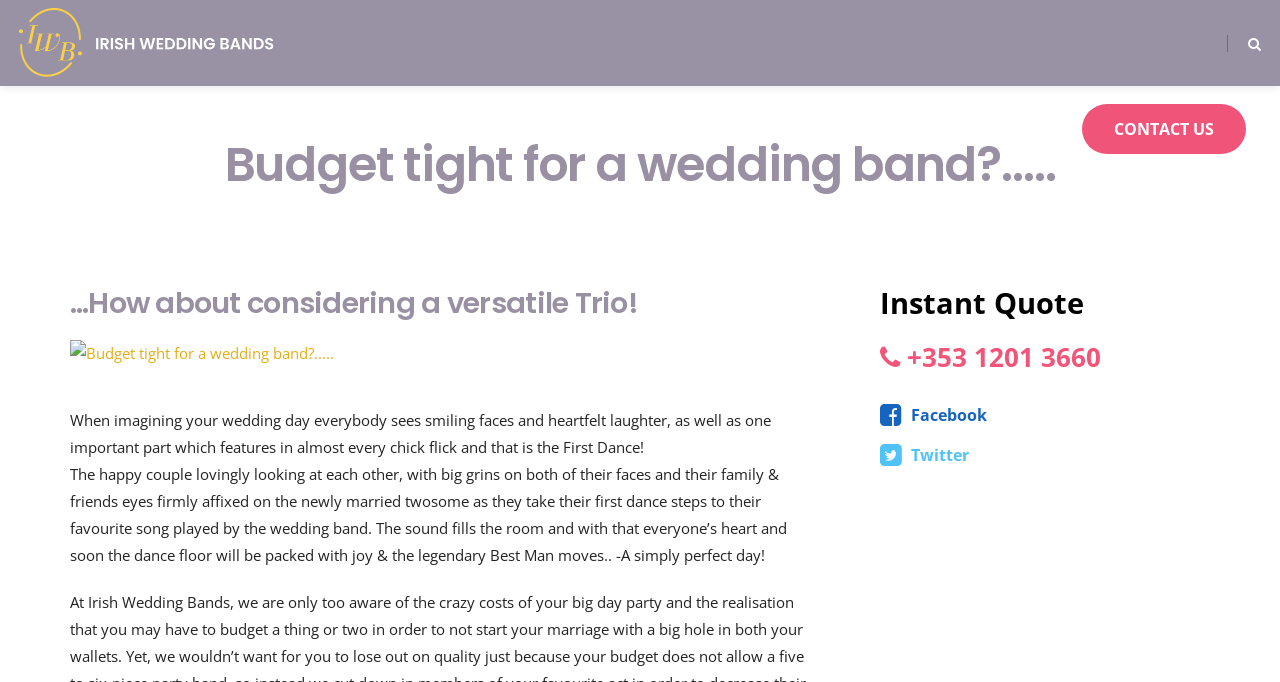Determine the bounding box coordinates of the element that should be clicked to execute the following command: "Click the 'Instant Quote' button".

[0.688, 0.415, 0.847, 0.472]